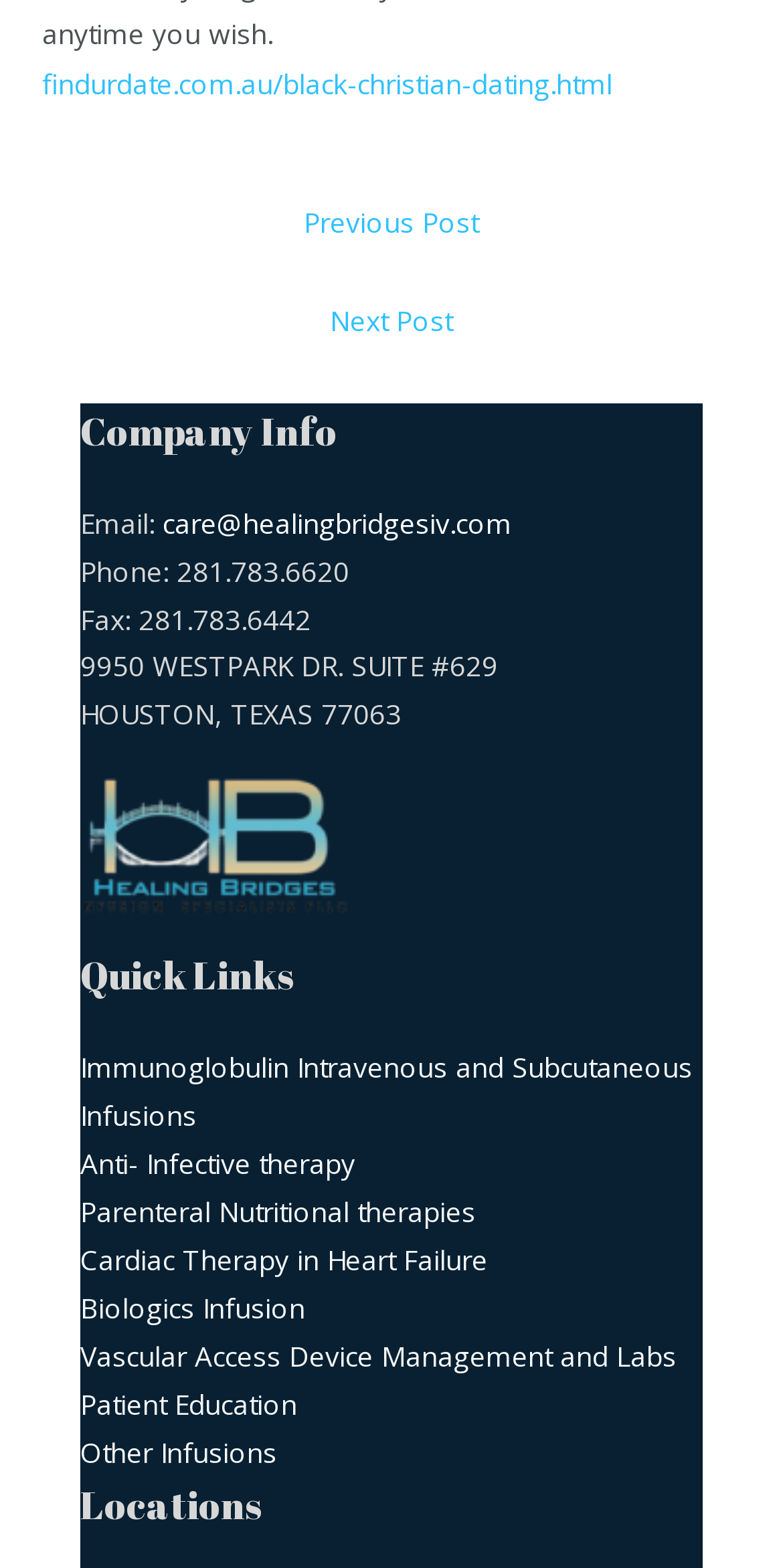Use a single word or phrase to respond to the question:
What is the company email?

care@healingbridgesiv.com